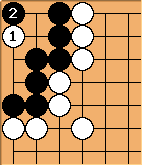Describe every aspect of the image in detail.

This diagram illustrates a crucial scenario in the game of Go, depicting the position after an inferior move by Black. The black stones, marked with numbers 1 and 2, show an attempt at establishing a position among the surrounding white stones. The diagram is intended to analyze the implications of Black's recent plays and highlight potential strategies for both players. The image provides a visual context for discussing key concepts like ko threats and the dynamics of this particular board state, emphasizing the tactical considerations that come into play when responding to aggressive moves.